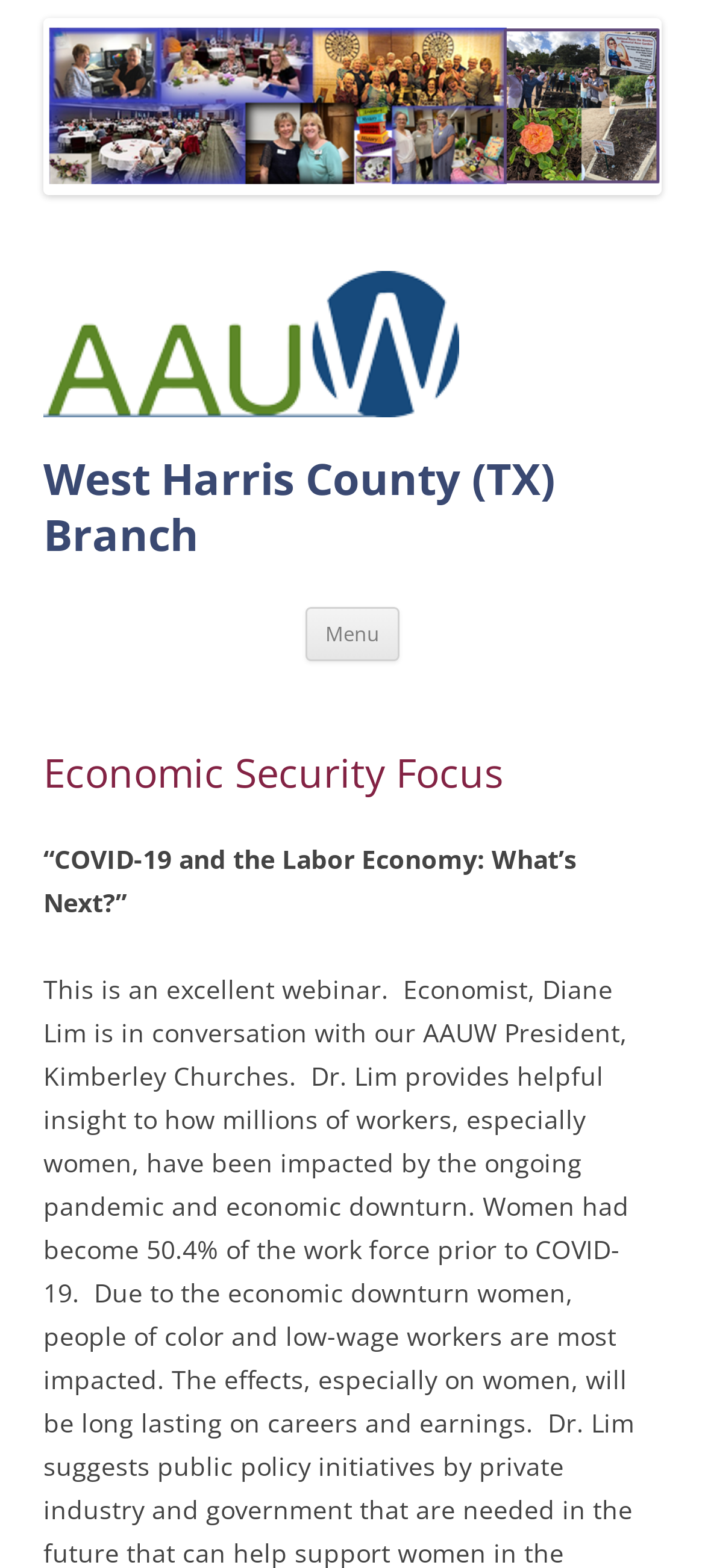Please reply to the following question using a single word or phrase: 
What is the topic of the economic security focus?

COVID-19 and the Labor Economy